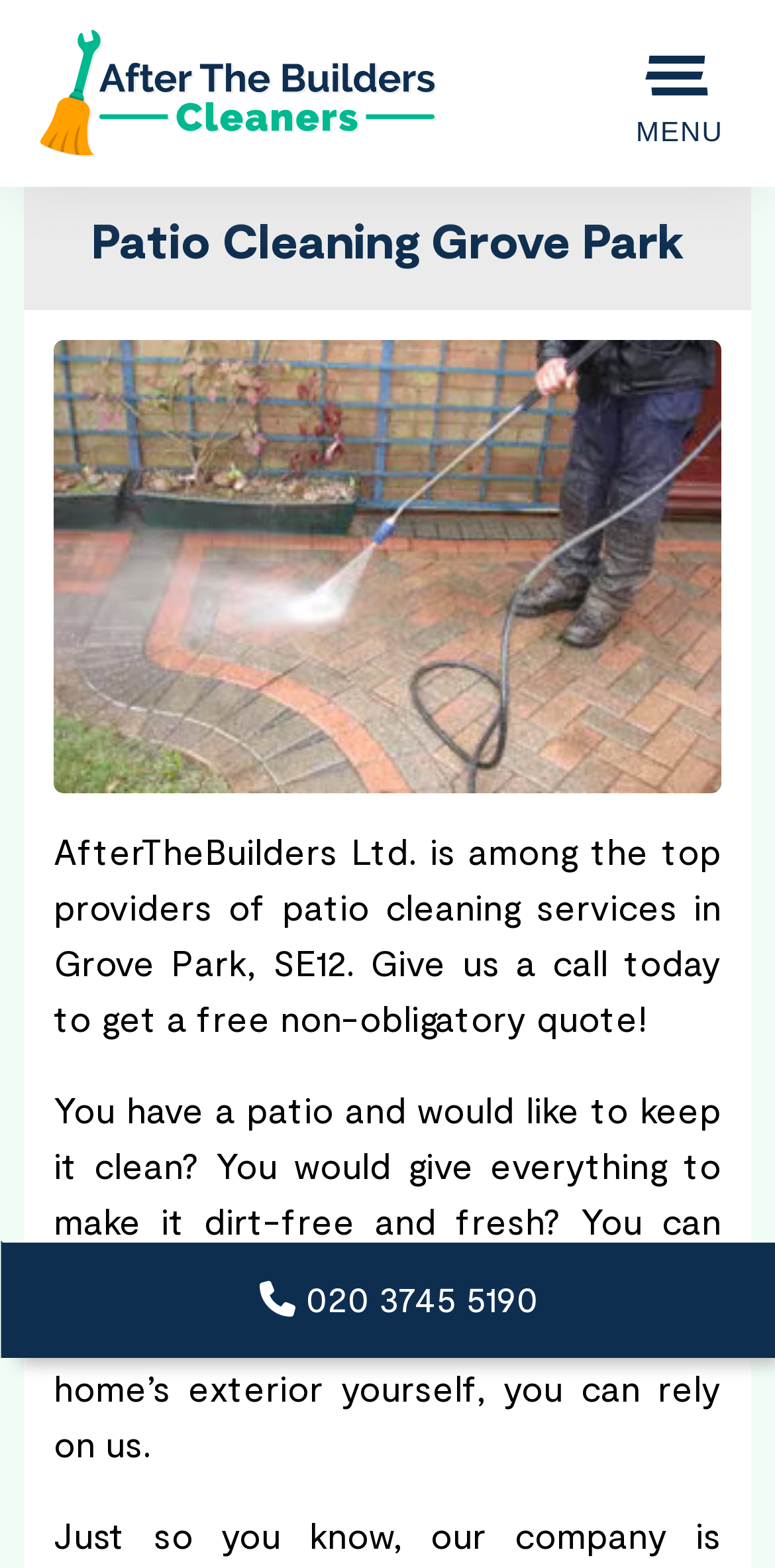Please give a short response to the question using one word or a phrase:
What is the purpose of the 'MENU' button?

To navigate the website